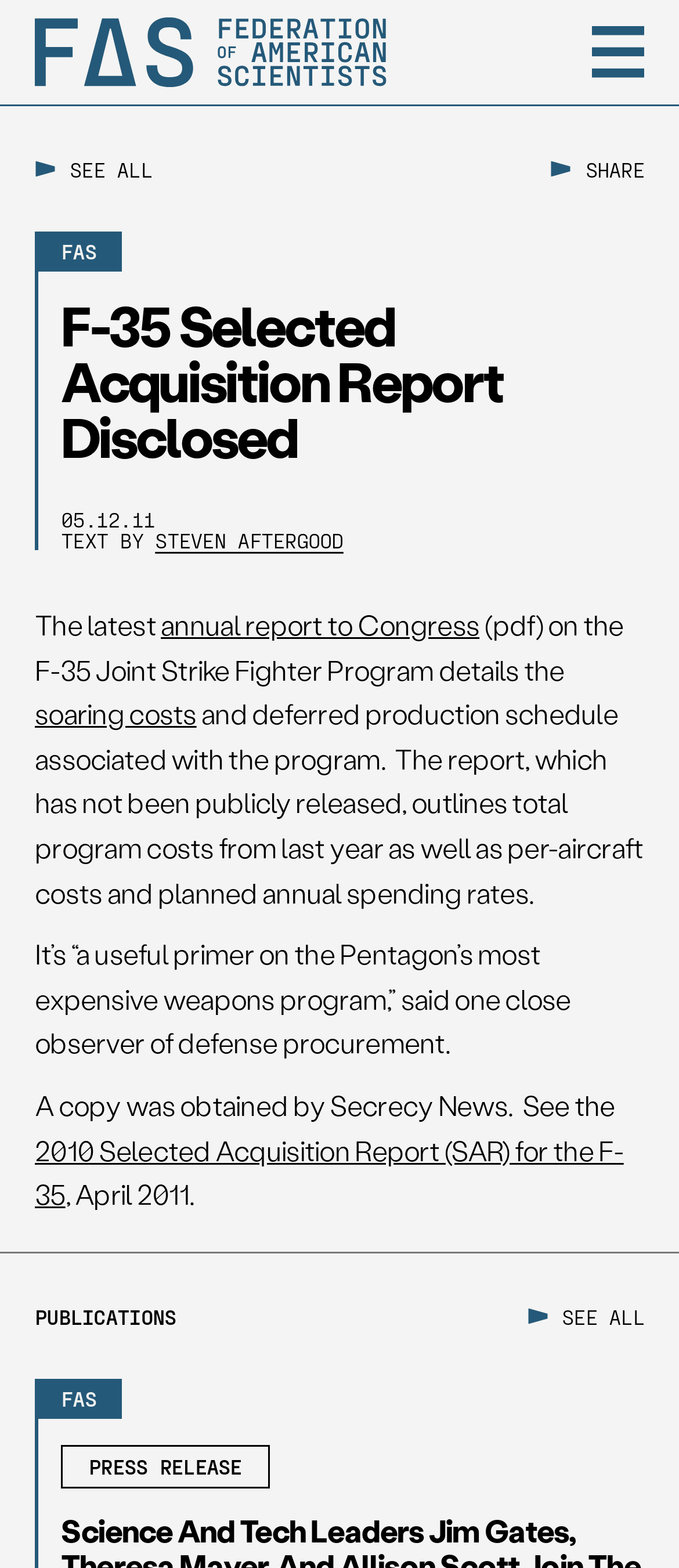Pinpoint the bounding box coordinates of the element that must be clicked to accomplish the following instruction: "Click the annual report to Congress link". The coordinates should be in the format of four float numbers between 0 and 1, i.e., [left, top, right, bottom].

[0.237, 0.386, 0.706, 0.41]